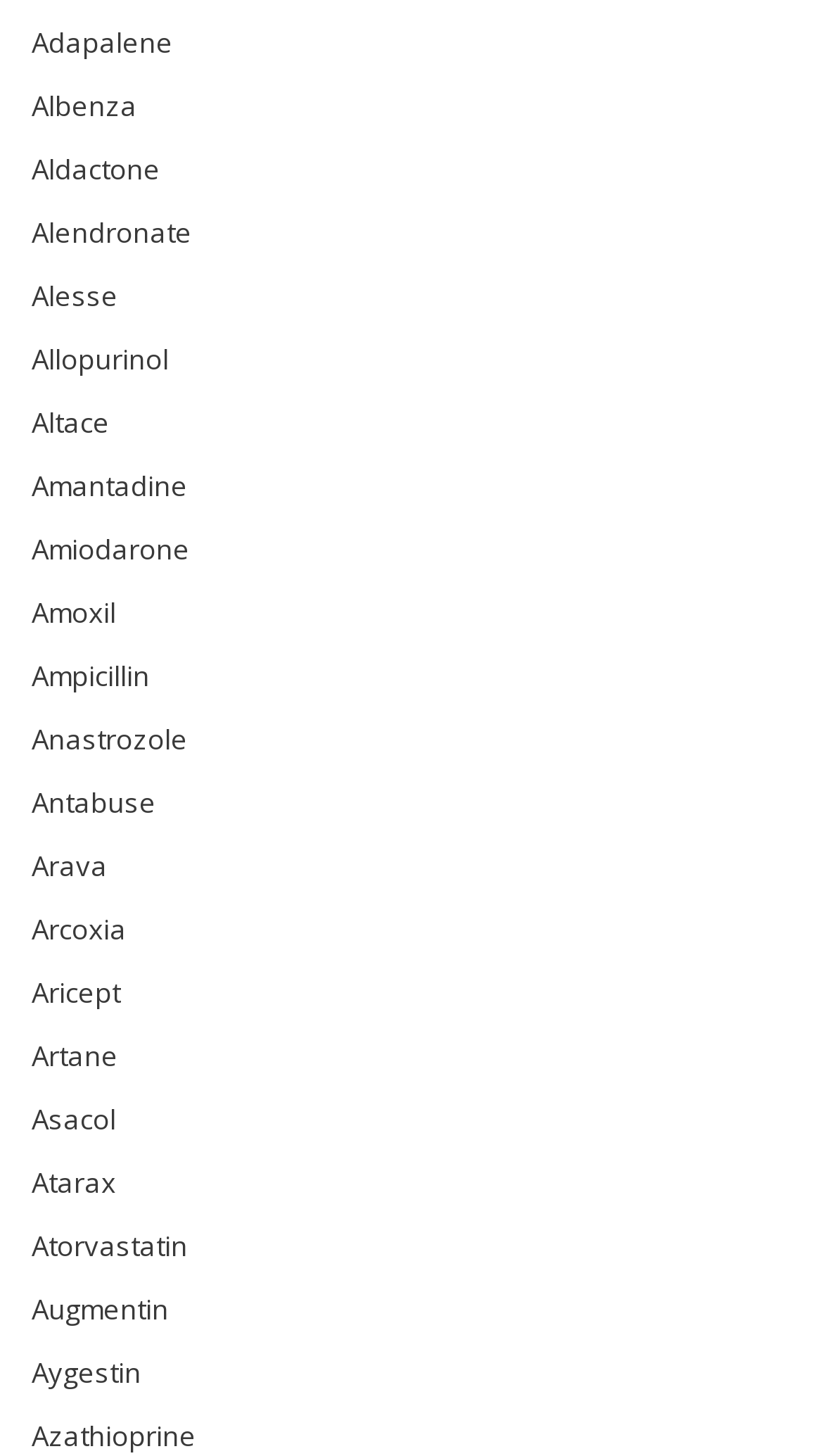Provide a short answer using a single word or phrase for the following question: 
What is the first medication listed?

Adapalene